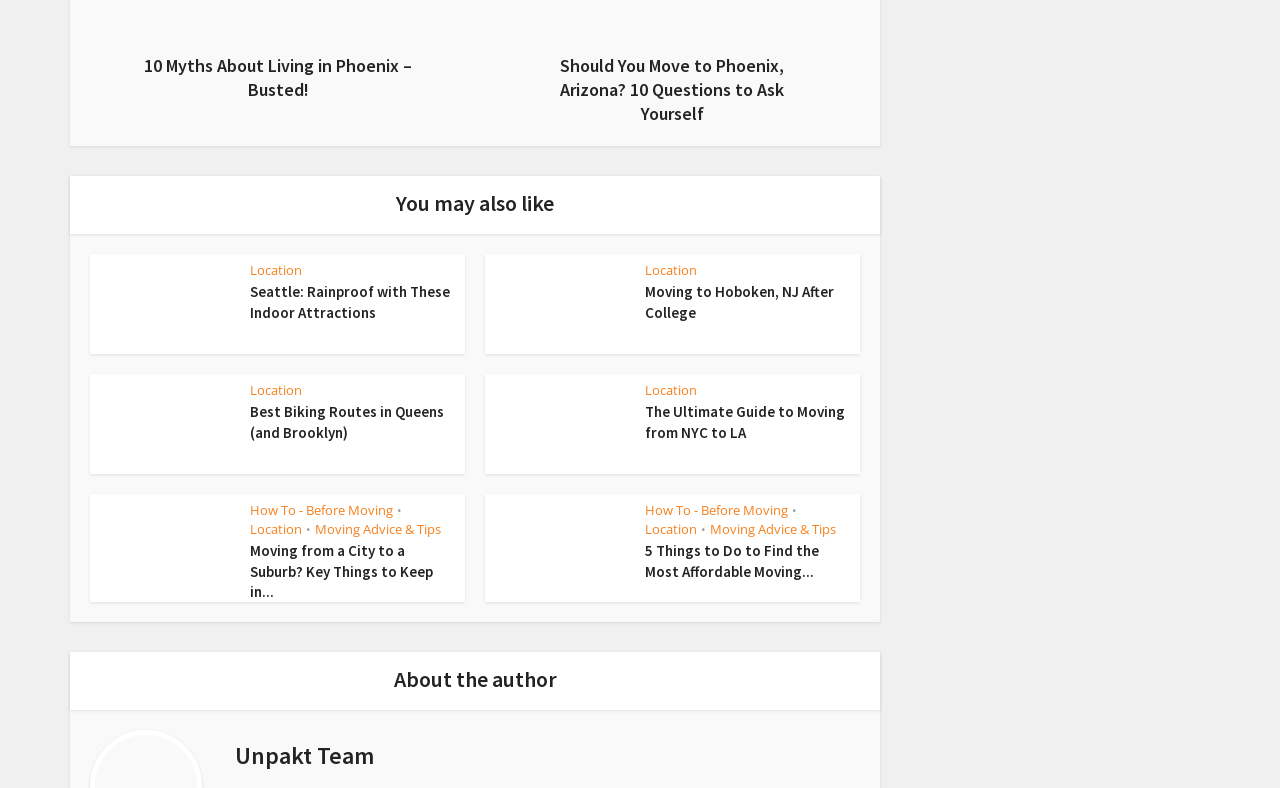Identify the bounding box coordinates of the clickable region necessary to fulfill the following instruction: "Search Honeywell products". The bounding box coordinates should be four float numbers between 0 and 1, i.e., [left, top, right, bottom].

None